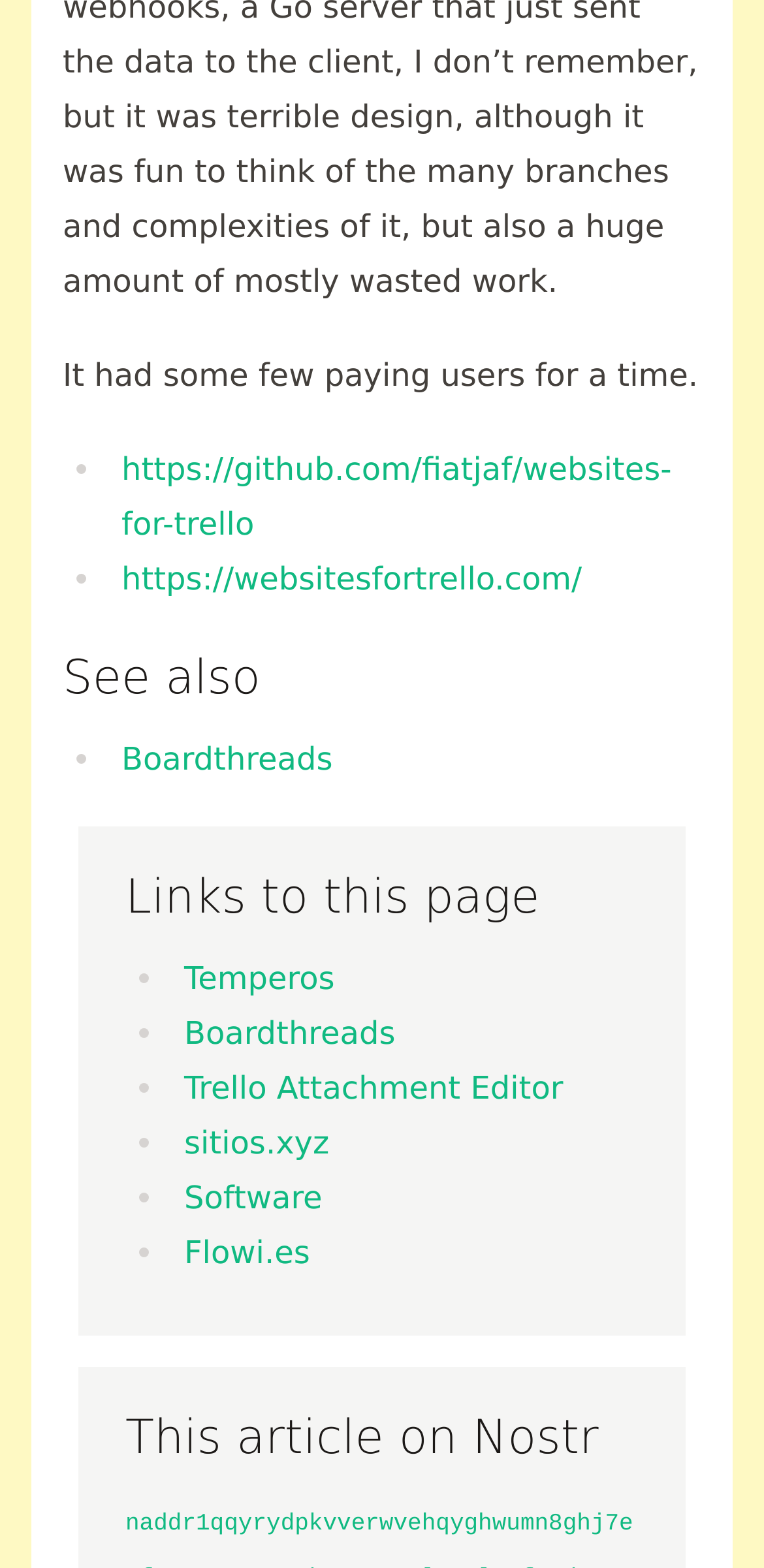Determine the bounding box coordinates for the region that must be clicked to execute the following instruction: "visit the Trello Attachment Editor".

[0.241, 0.682, 0.737, 0.706]